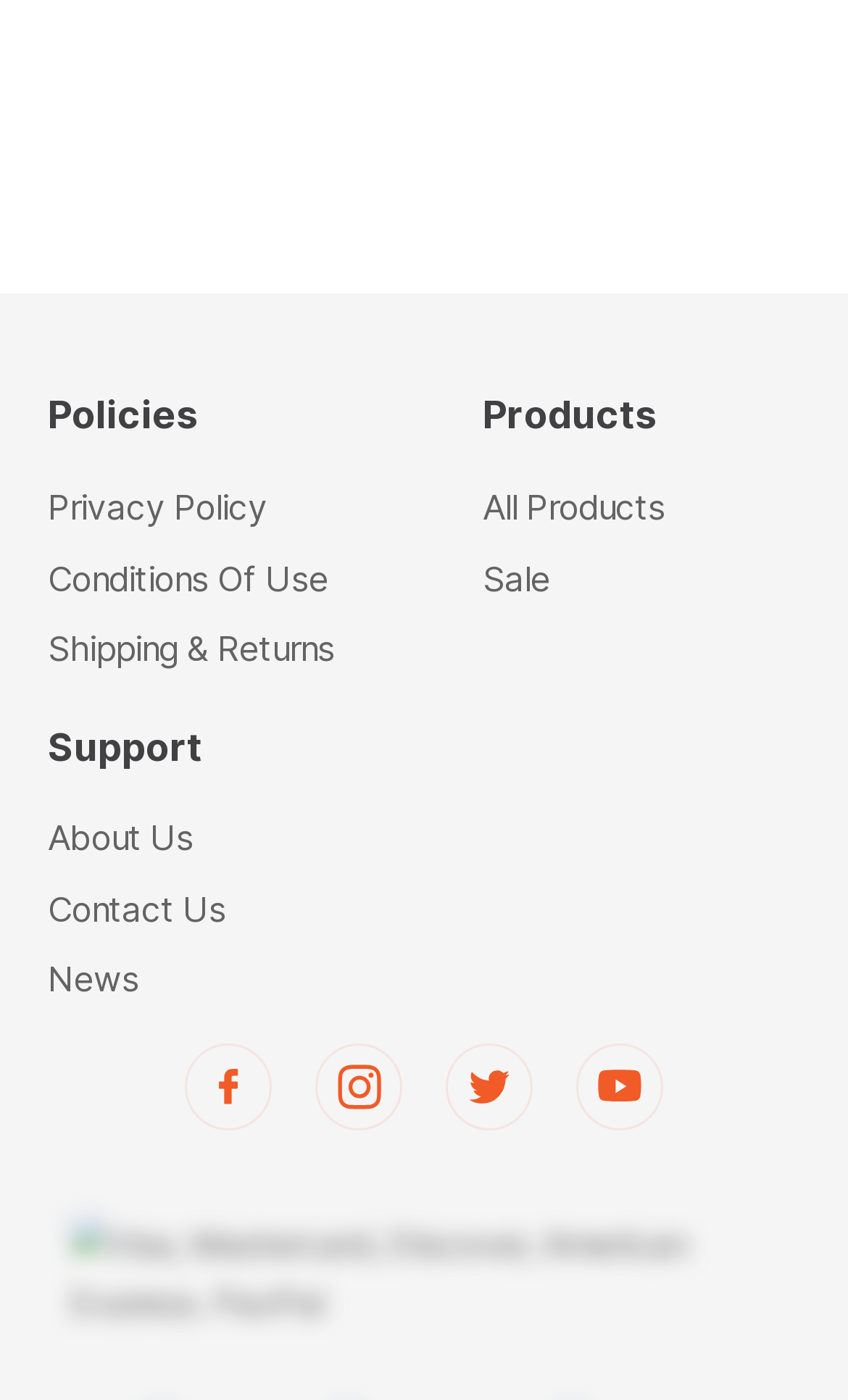Locate the UI element that matches the description manufacturing in the webpage screenshot. Return the bounding box coordinates in the format (top-left x, top-left y, bottom-right x, bottom-right y), with values ranging from 0 to 1.

None